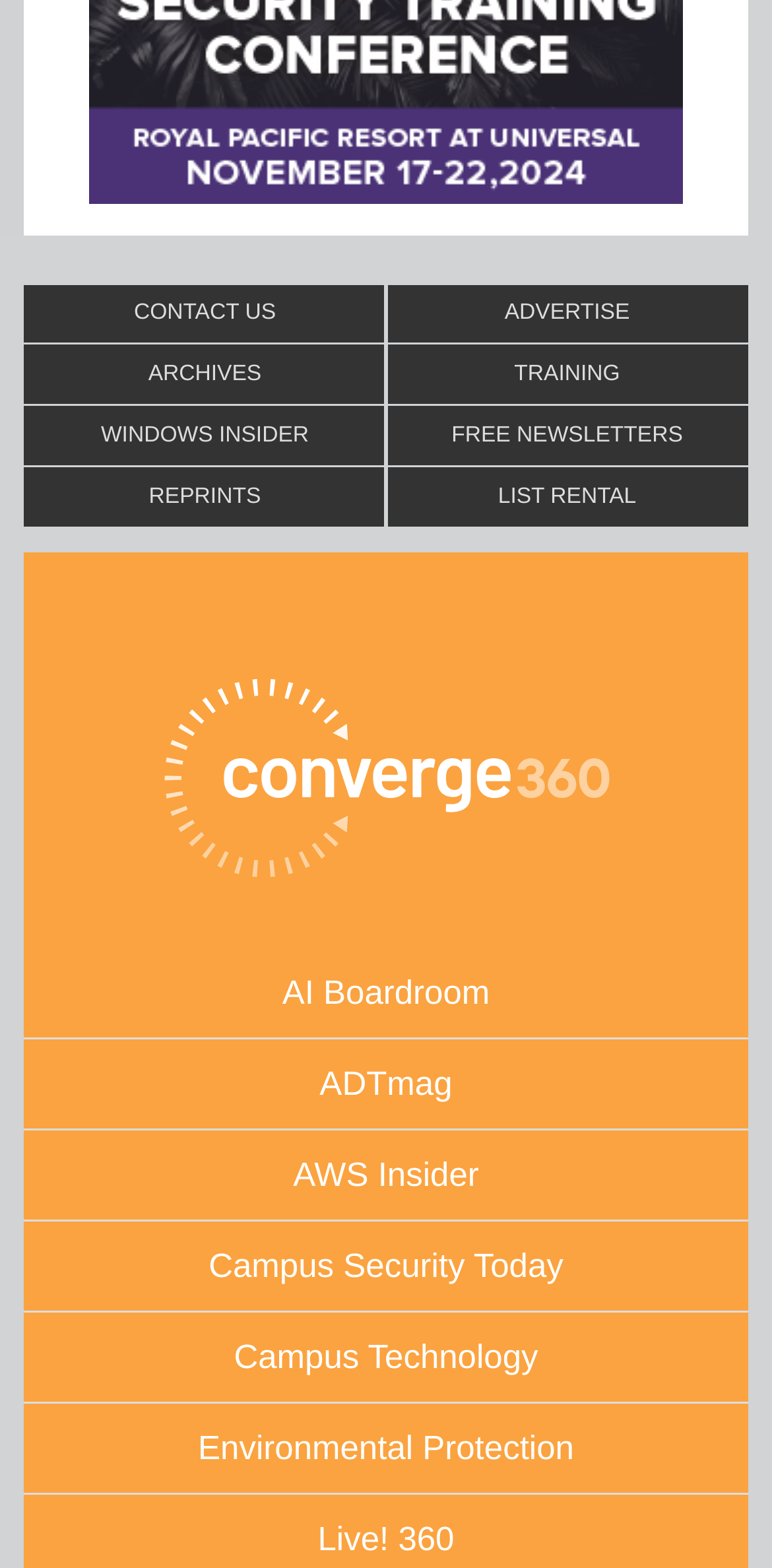How many columns of links are there on the webpage?
Using the details from the image, give an elaborate explanation to answer the question.

I observed that all the links have similar x1 and x2 coordinates, which suggests that they are aligned in a single column. Therefore, there is only 1 column of links on the webpage.